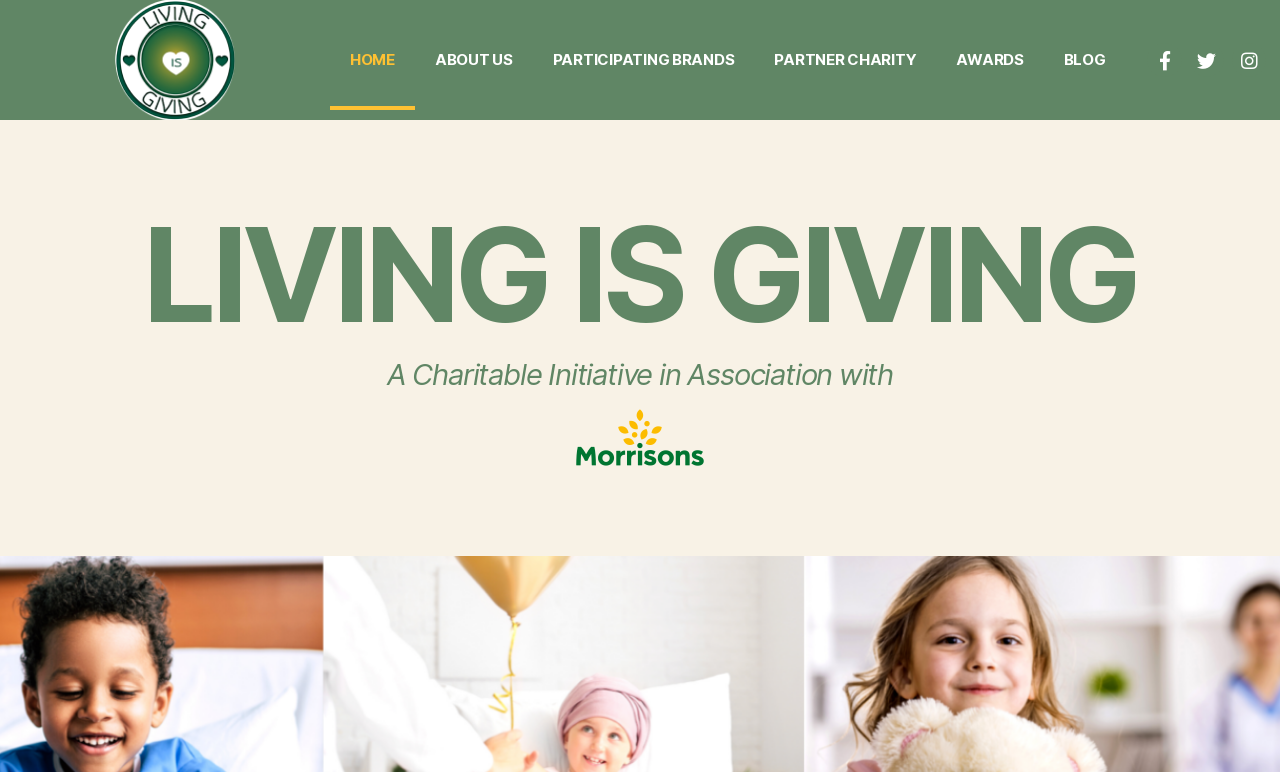Respond with a single word or phrase to the following question:
What is the subtitle of the webpage?

A Charitable Initiative in Association with